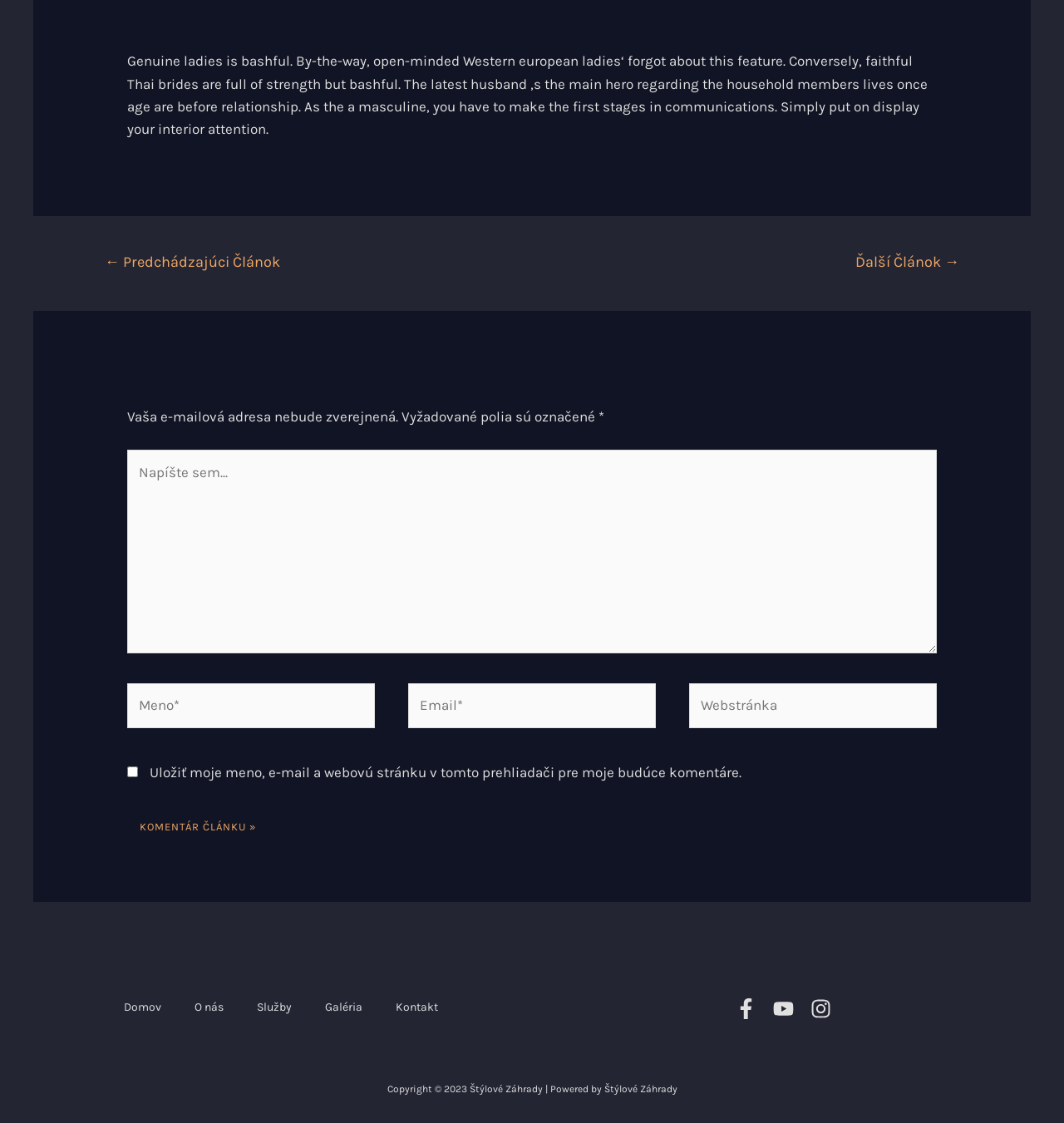Find the bounding box coordinates for the area that must be clicked to perform this action: "Click the next article".

[0.783, 0.219, 0.923, 0.25]